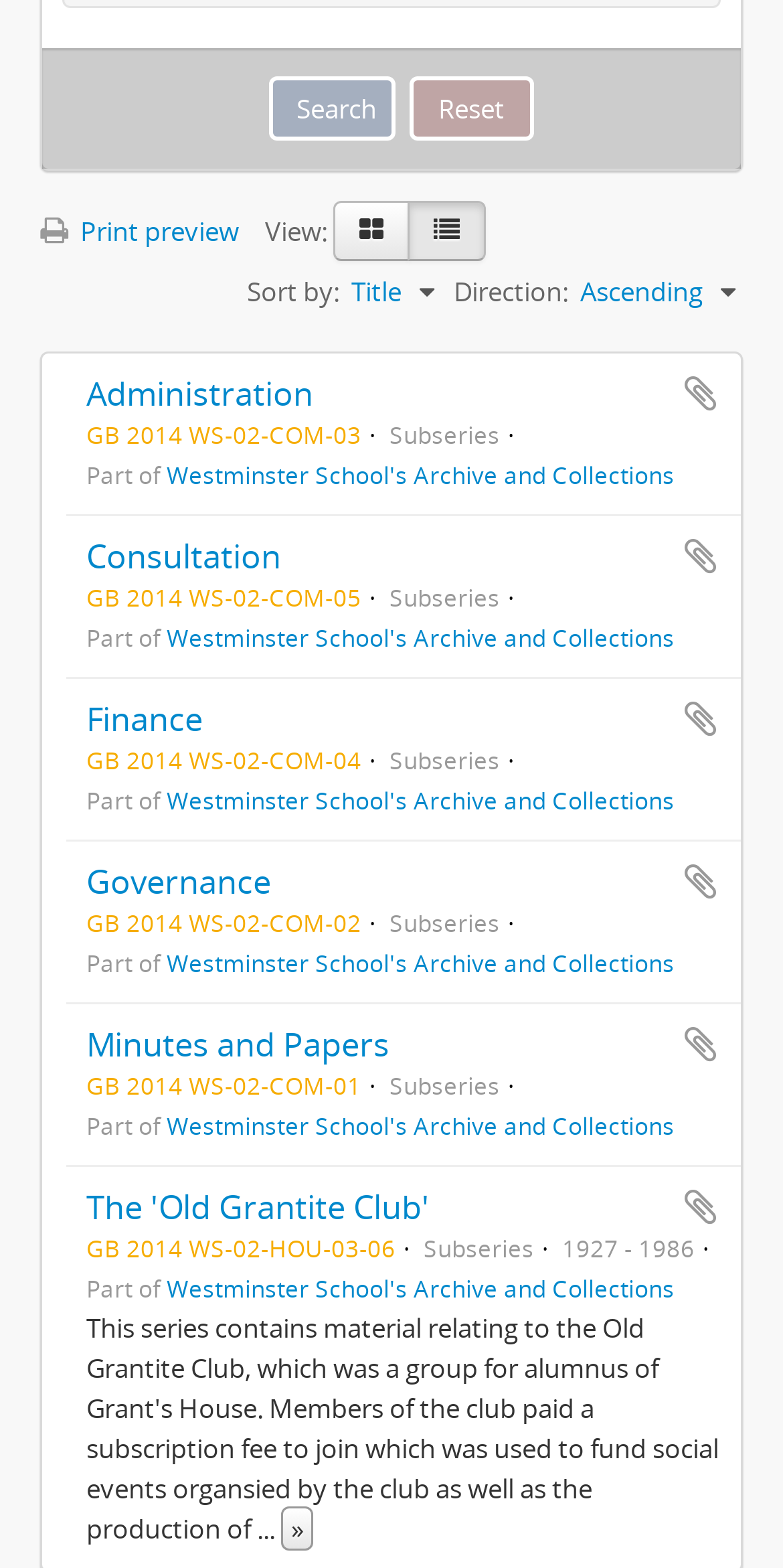Show the bounding box coordinates of the region that should be clicked to follow the instruction: "Search."

[0.343, 0.049, 0.504, 0.09]